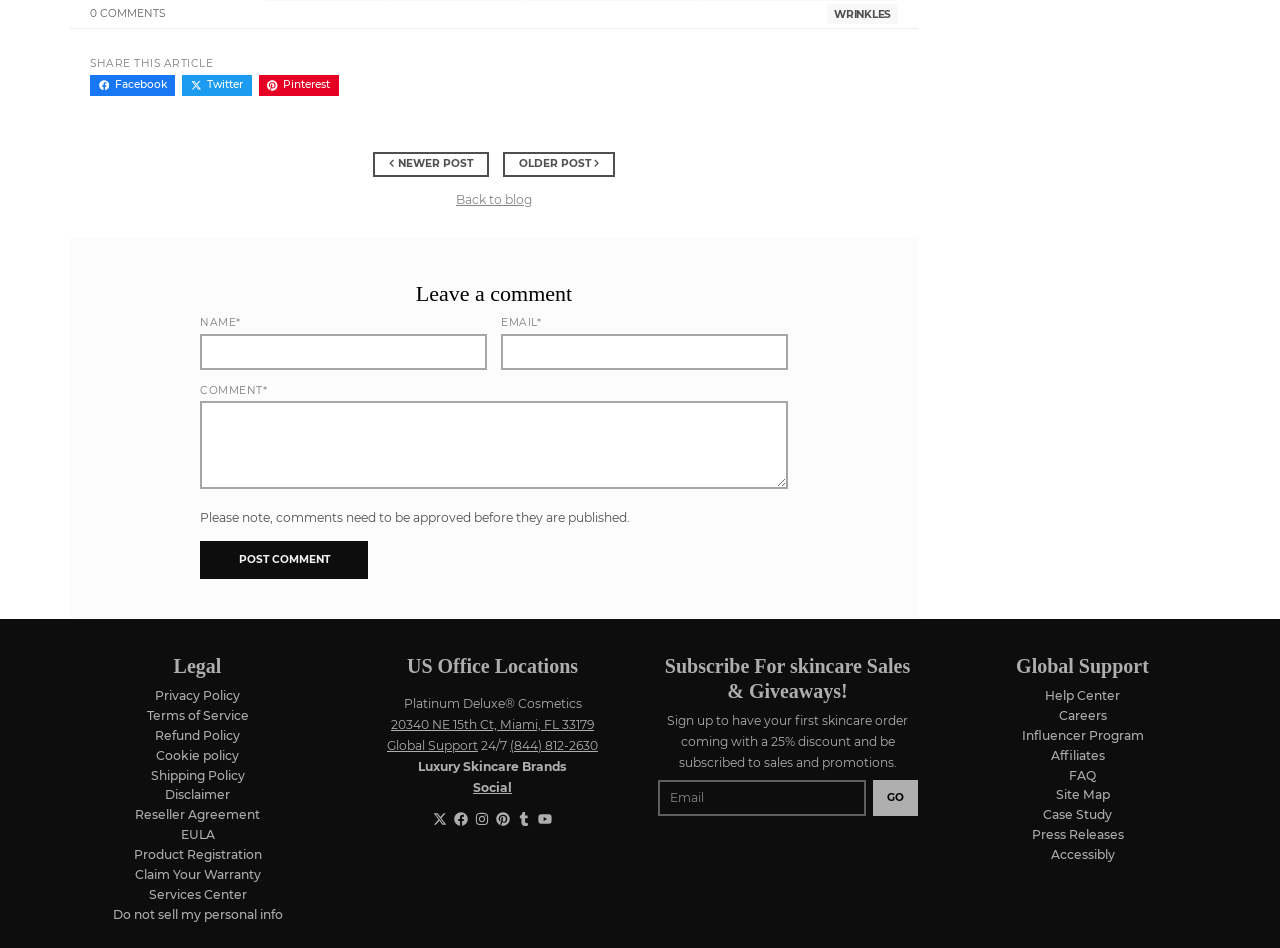Please reply to the following question using a single word or phrase: 
How many links are there in the Legal section?

8